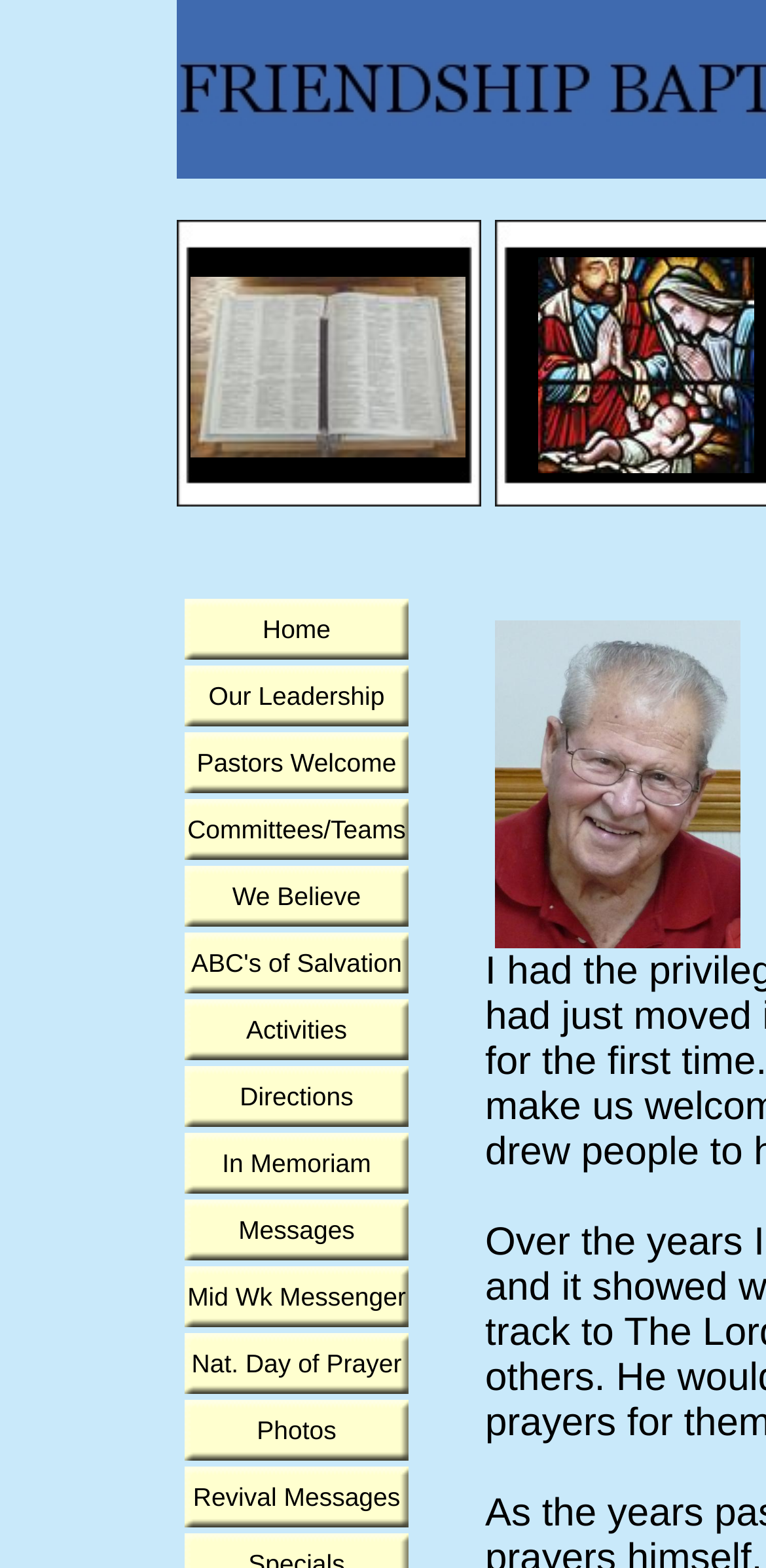Based on the description "ABC's of Salvation", find the bounding box of the specified UI element.

[0.241, 0.595, 0.533, 0.634]